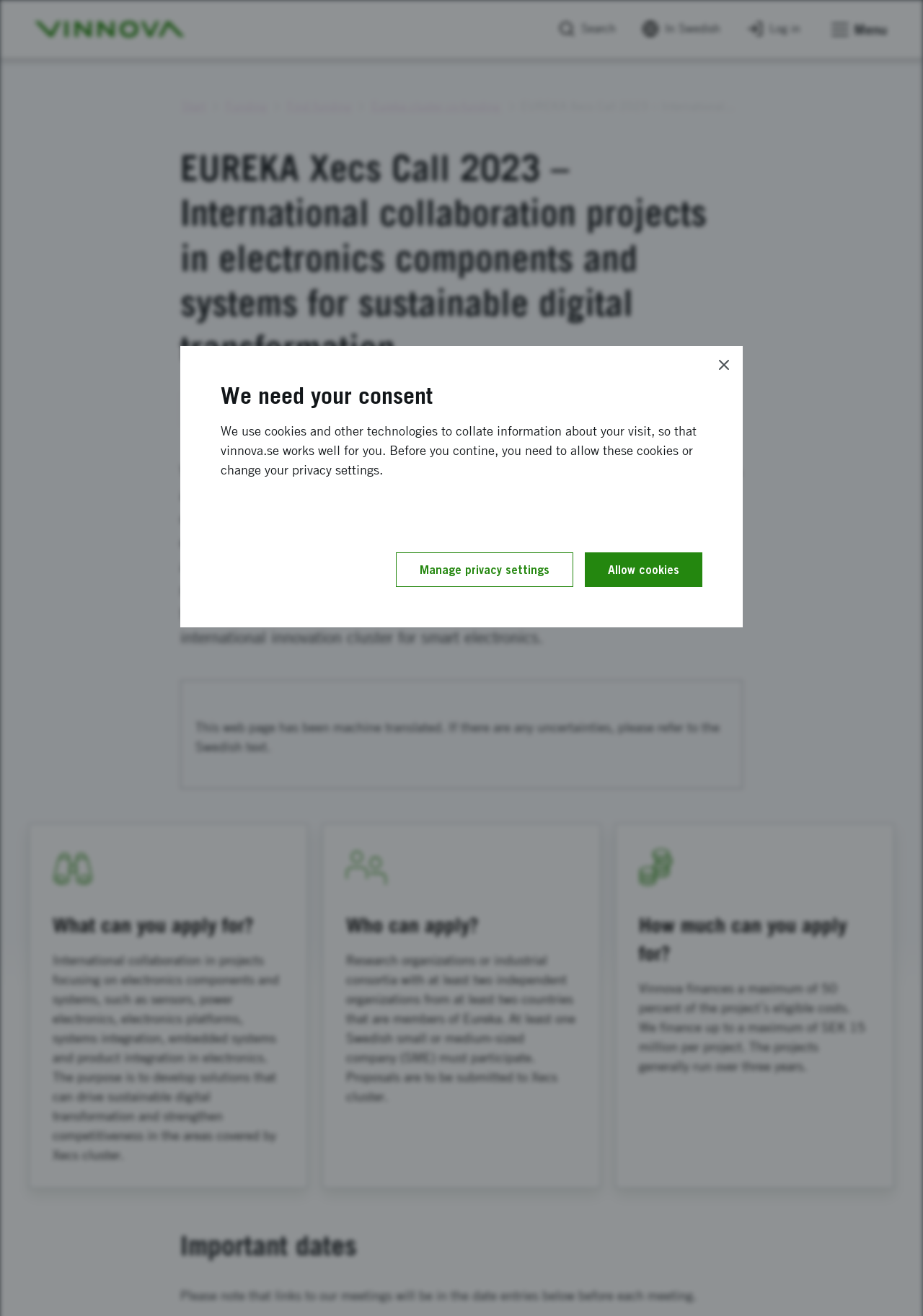What is the maximum amount of funding per project?
From the screenshot, supply a one-word or short-phrase answer.

SEK 15 million